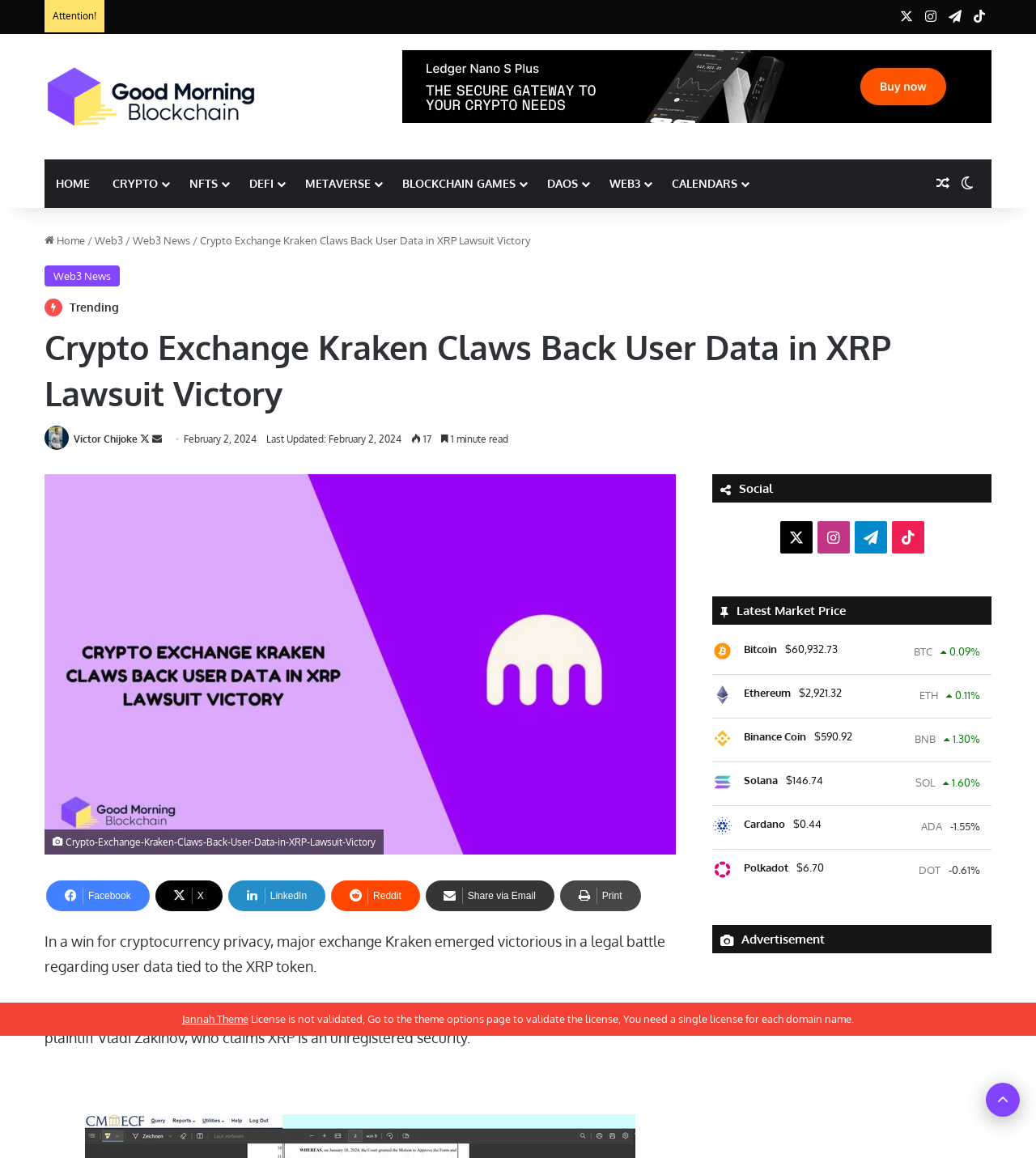Locate the bounding box coordinates of the element you need to click to accomplish the task described by this instruction: "Go to the Web3 News page".

[0.128, 0.202, 0.184, 0.213]